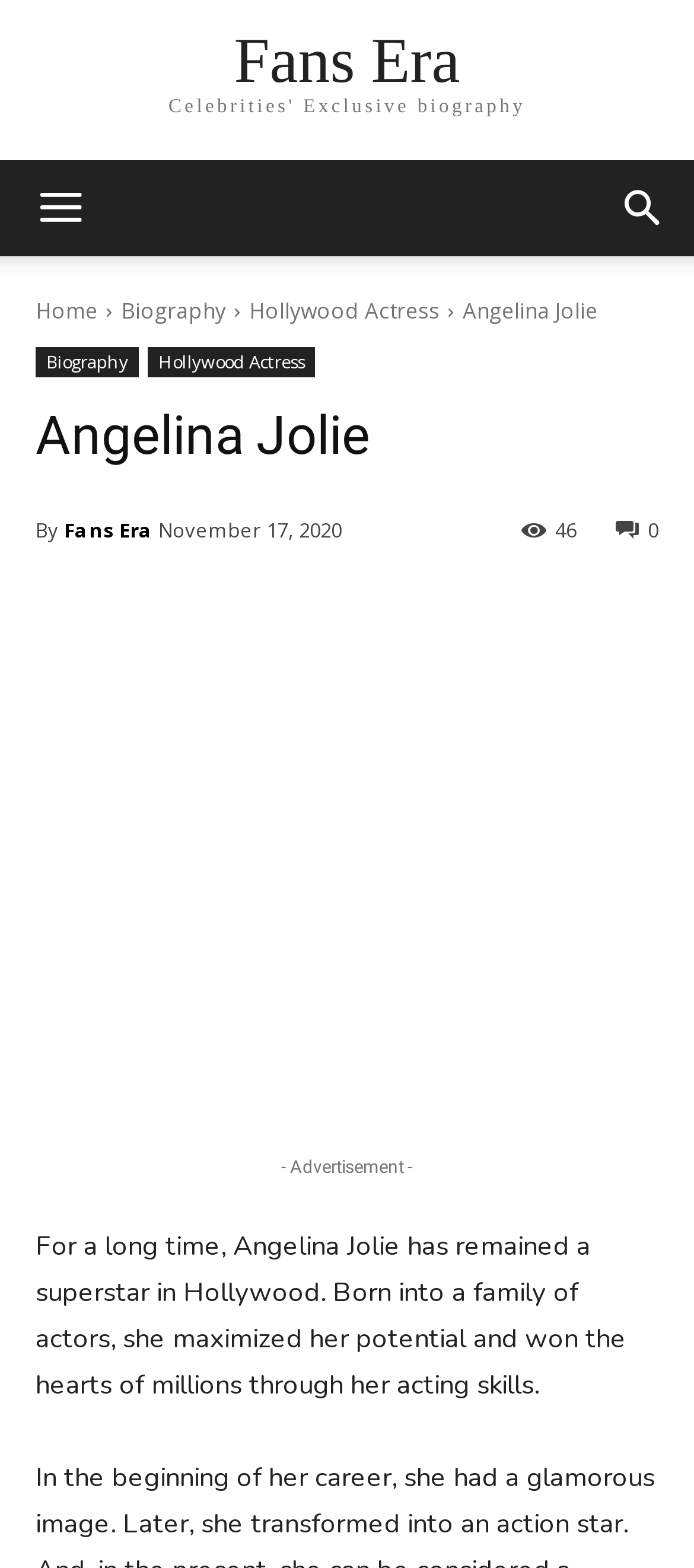Locate the bounding box coordinates of the element that should be clicked to fulfill the instruction: "Read Angelina Jolie's biography".

[0.667, 0.188, 0.862, 0.208]